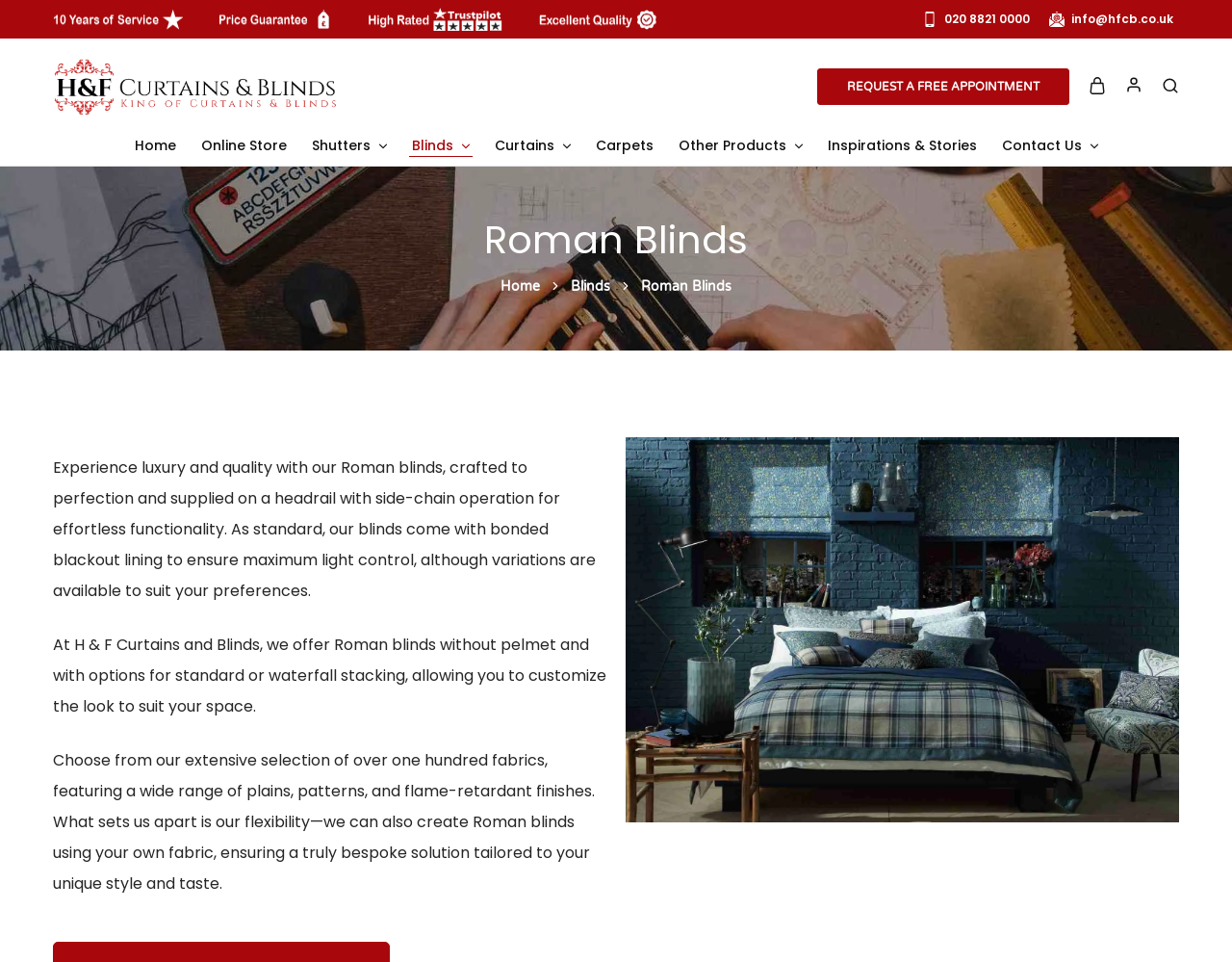What is the operation type of the Roman blinds?
Kindly give a detailed and elaborate answer to the question.

I found this information in the text description of the Roman blinds, which states 'crafted to perfection and supplied on a headrail with side-chain operation for effortless functionality'.